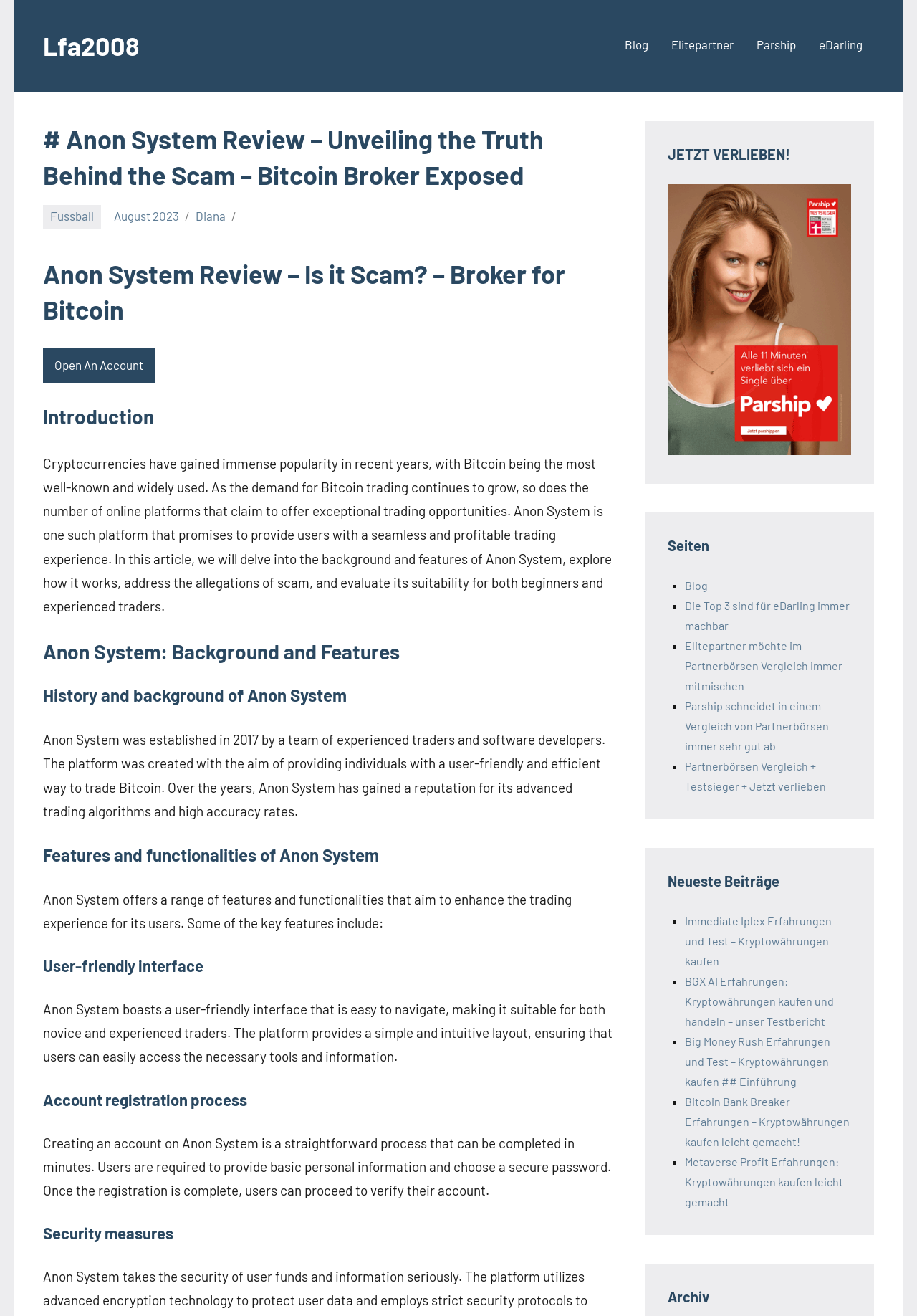Find the bounding box coordinates of the element to click in order to complete this instruction: "Open an account on Anon System". The bounding box coordinates must be four float numbers between 0 and 1, denoted as [left, top, right, bottom].

[0.047, 0.264, 0.169, 0.291]